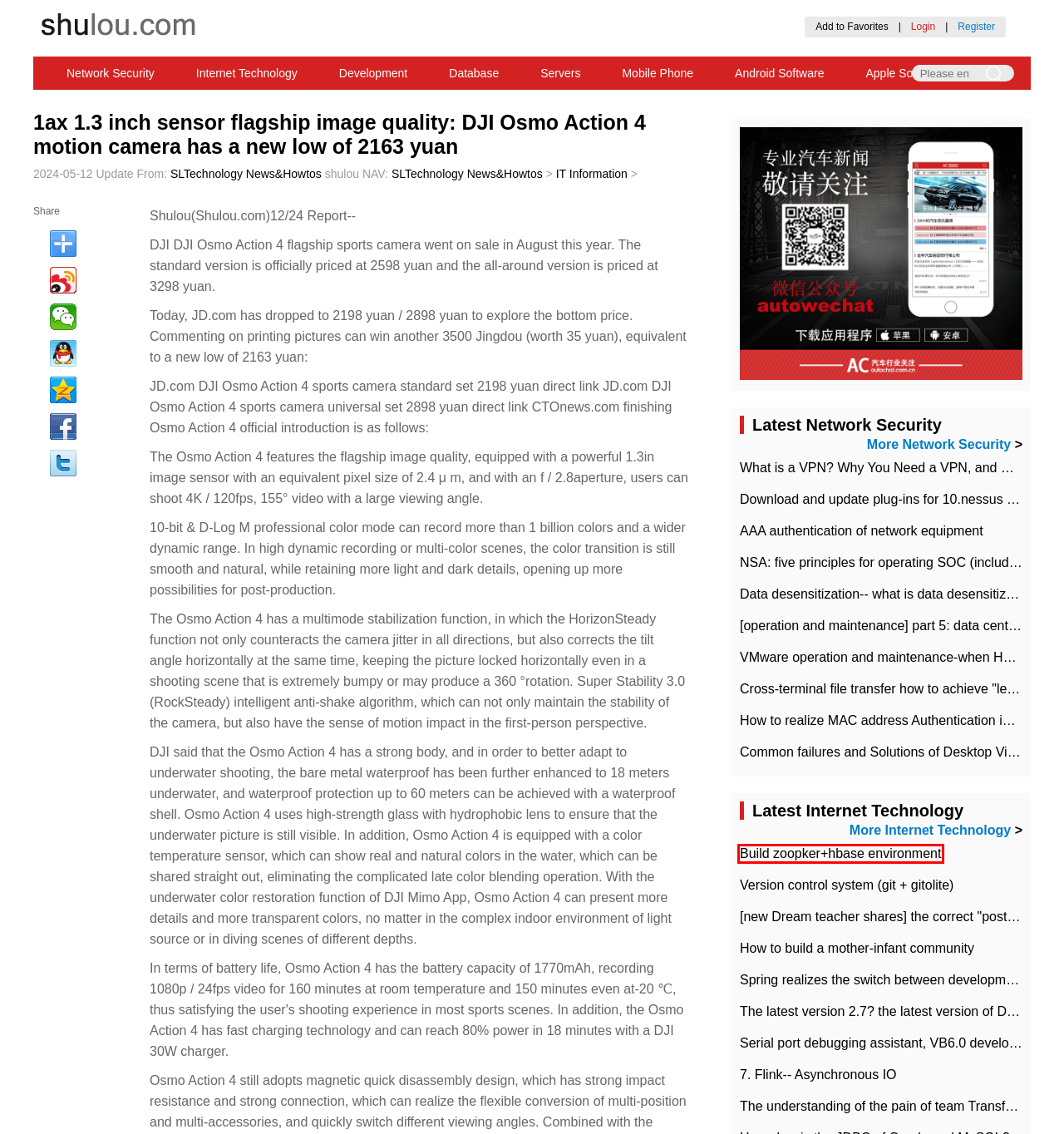You are provided with a screenshot of a webpage where a red rectangle bounding box surrounds an element. Choose the description that best matches the new webpage after clicking the element in the red bounding box. Here are the choices:
A. How to build a mother-infant community 05/12 Update SLTechnology News&Howtos
B. Data desensitization-- what is data desensitization 05/12 Update SLTechnology News&Howtos
C. Version control system (git + gitolite) 05/12 Update SLTechnology News&Howtos
D. 7. Flink-- Asynchronous IO 05/12 Update SLTechnology News&Howtos
E. The understanding of the pain of team Transformation 05/12 Update SLTechnology News&Howtos
F. Serial port debugging assistant, VB6.0 development 05/12 Update SLTechnology News&Howtos
G. Build zoopker+hbase environment 05/12 Update SLTechnology News&Howtos
H. SL news:The latest IT news,software OS and hardware Product reviews, advice,and how-tos shulou.com

G